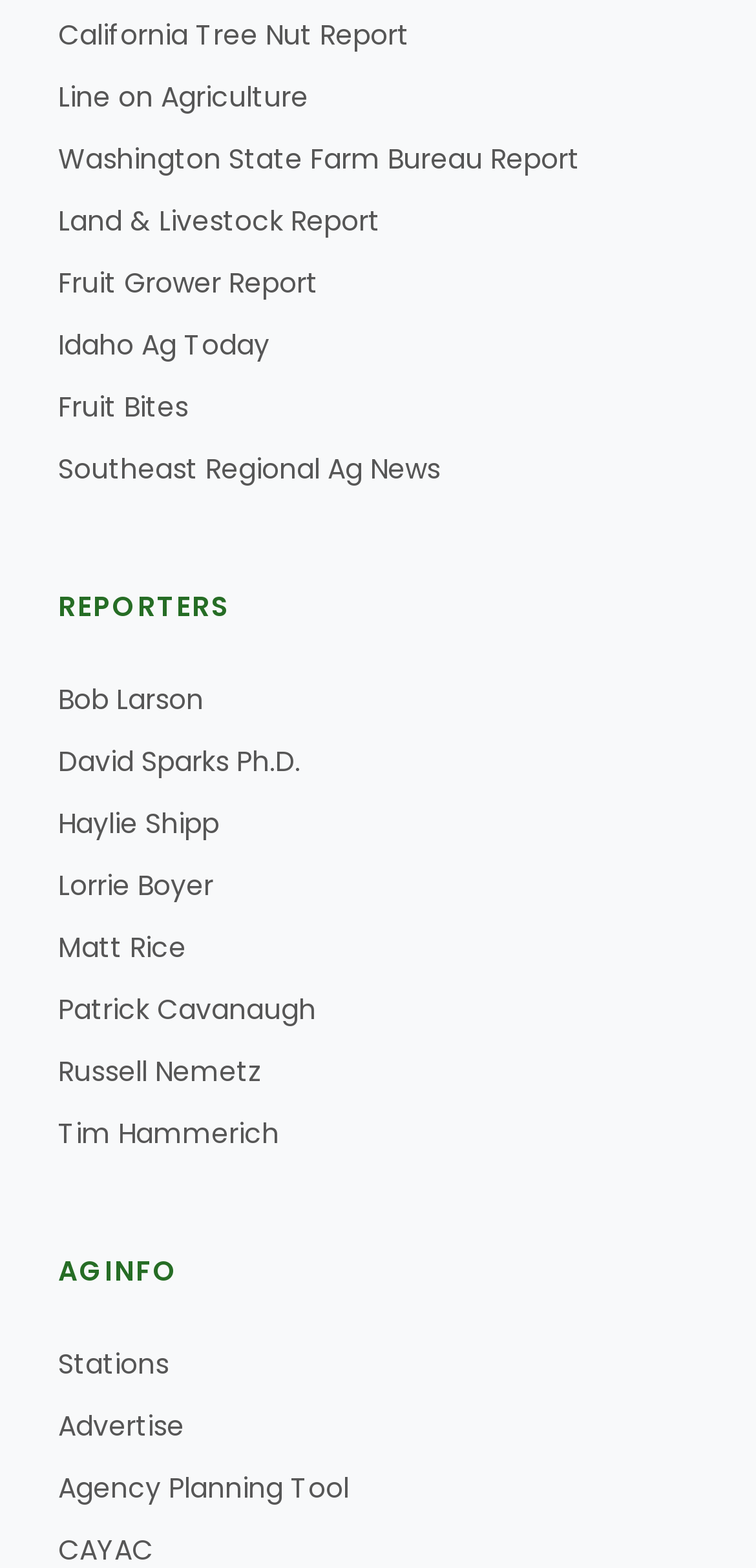How many categories are there?
Provide an in-depth and detailed answer to the question.

I observed that there are two categories: reports and reporters/aginfo. The reports category includes links like 'California Tree Nut Report' and 'Fruit Grower Report', while the reporters/aginfo category includes links like 'Bob Larson' and 'AGINFO'.